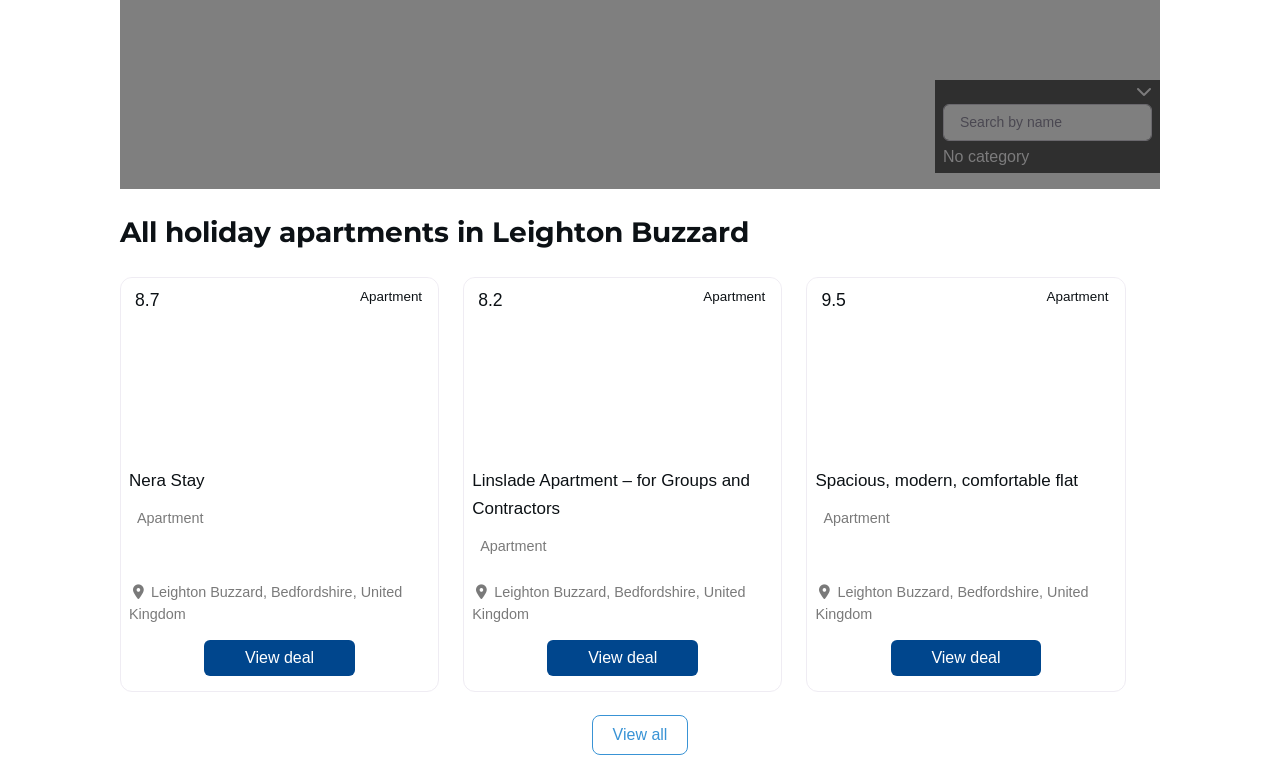Please give a succinct answer using a single word or phrase:
How many apartments are listed on this page?

3